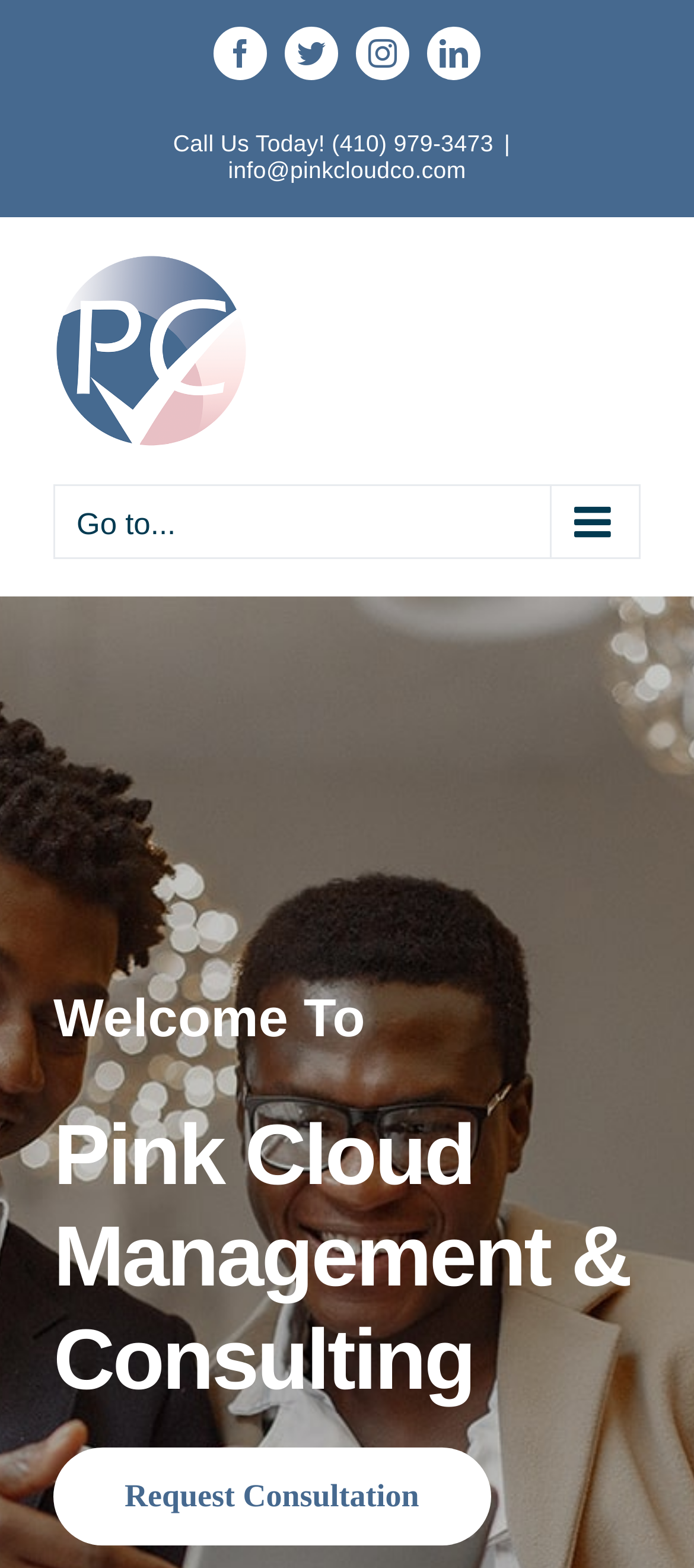Please identify the bounding box coordinates of the region to click in order to complete the given instruction: "Click Facebook". The coordinates should be four float numbers between 0 and 1, i.e., [left, top, right, bottom].

[0.308, 0.017, 0.385, 0.051]